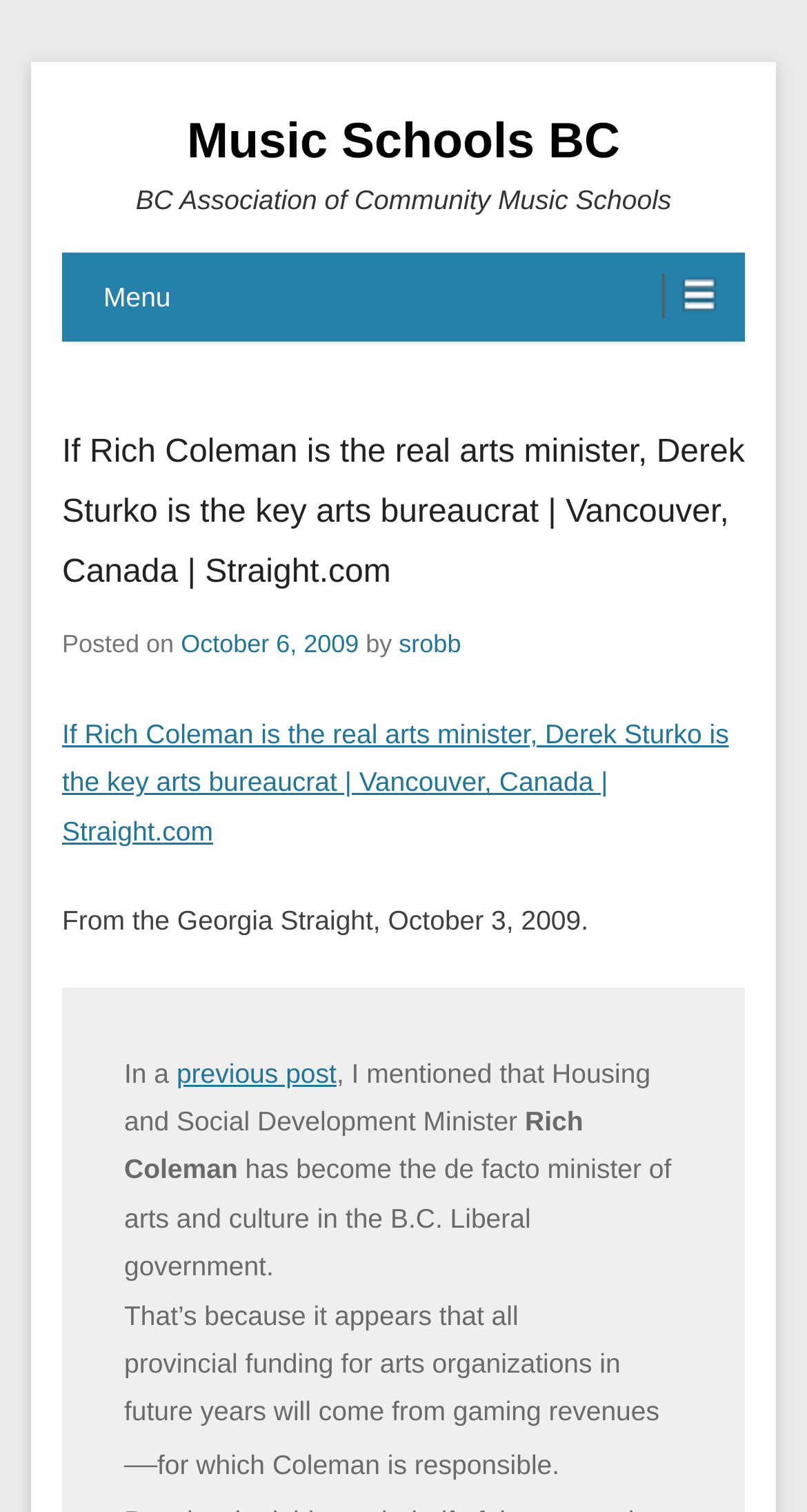Please give a one-word or short phrase response to the following question: 
Who is the key arts bureaucrat mentioned in the article?

Derek Sturko